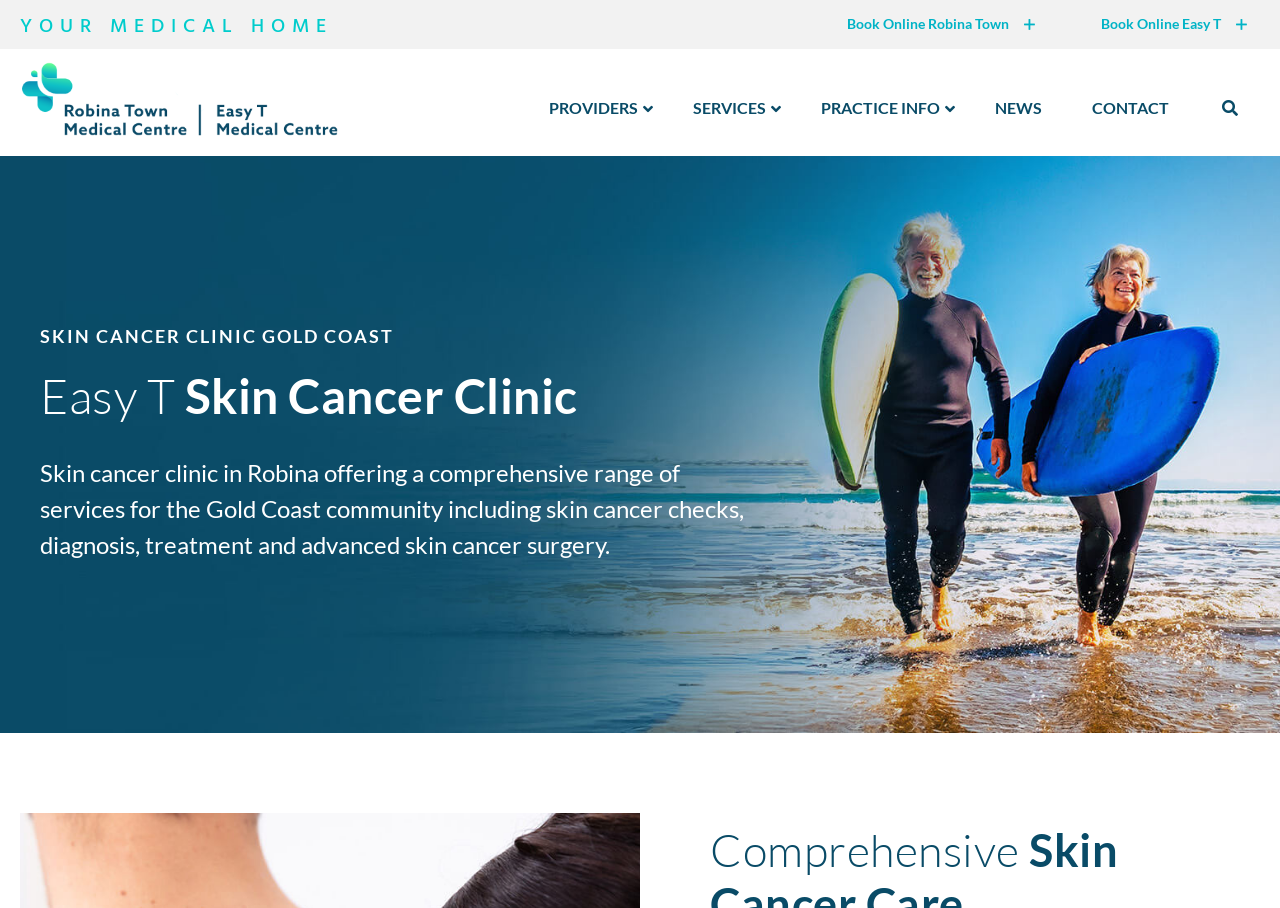Identify the bounding box for the UI element described as: "User guide". The coordinates should be four float numbers between 0 and 1, i.e., [left, top, right, bottom].

None